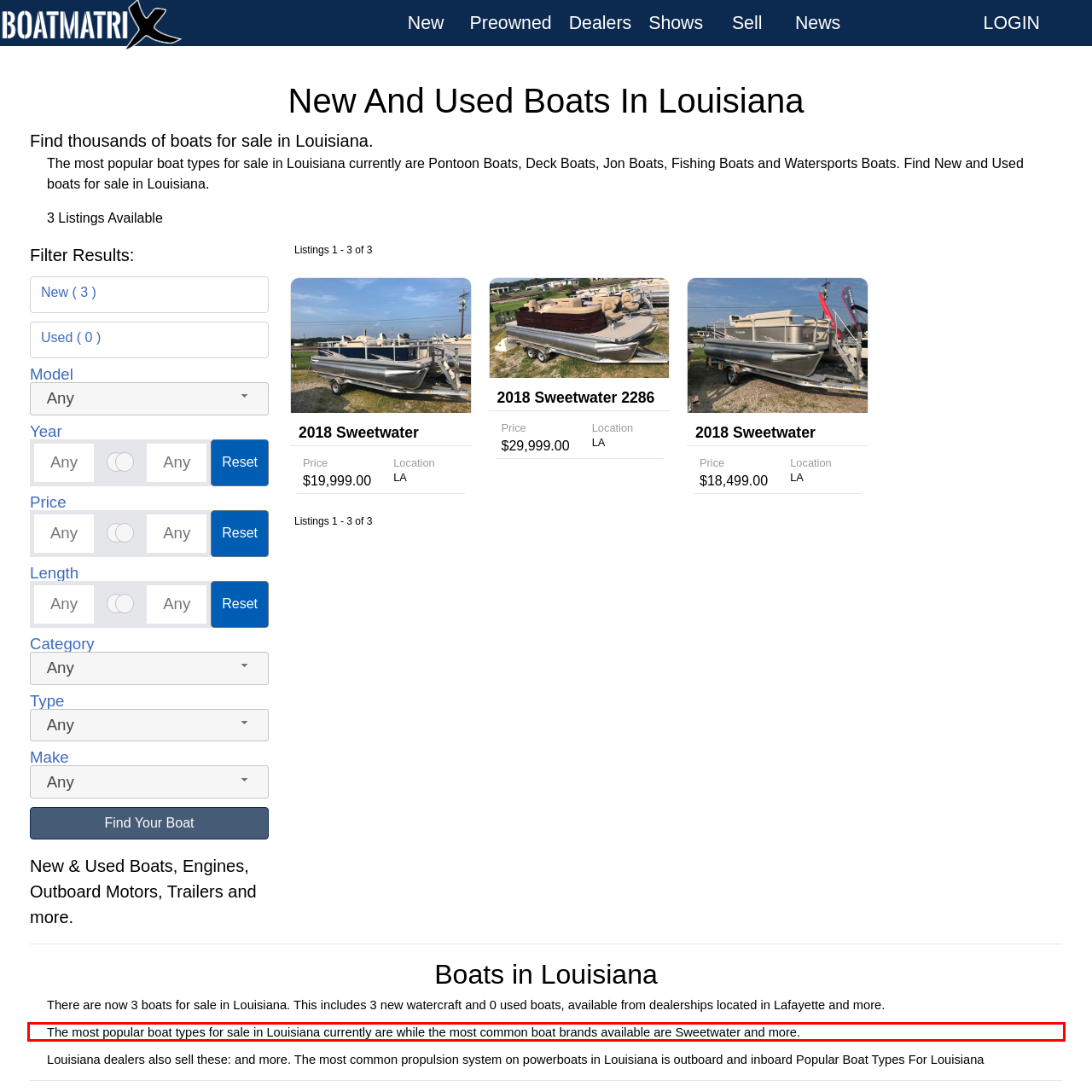View the screenshot of the webpage and identify the UI element surrounded by a red bounding box. Extract the text contained within this red bounding box.

The most popular boat types for sale in Louisiana currently are while the most common boat brands available are Sweetwater and more.